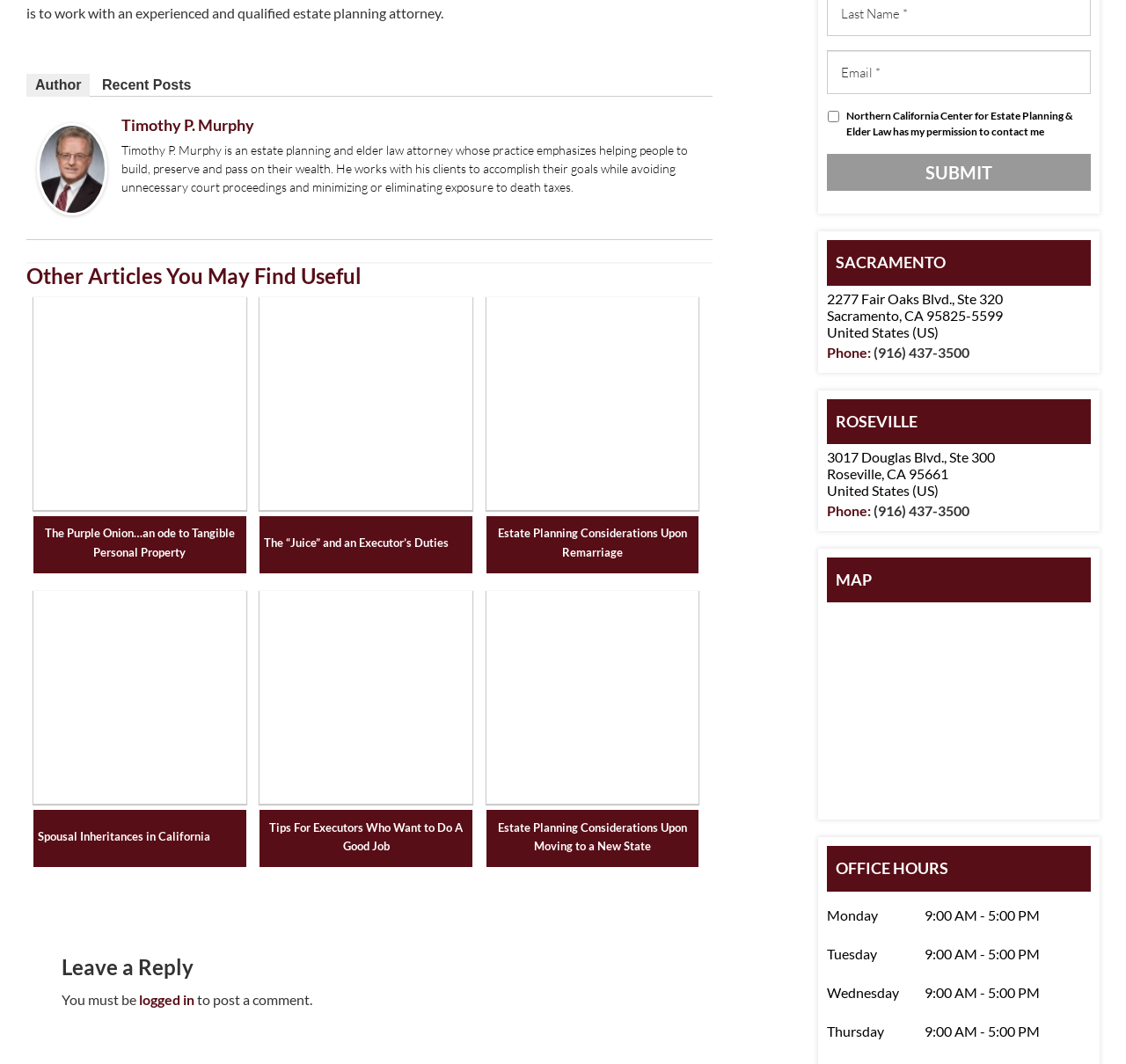What are the office hours on Monday?
From the details in the image, provide a complete and detailed answer to the question.

The office hours on Monday can be found by looking at the 'OFFICE HOURS' section, which provides a table of office hours for each day of the week. The table cell for Monday shows the hours as '9:00 AM - 5:00 PM'.